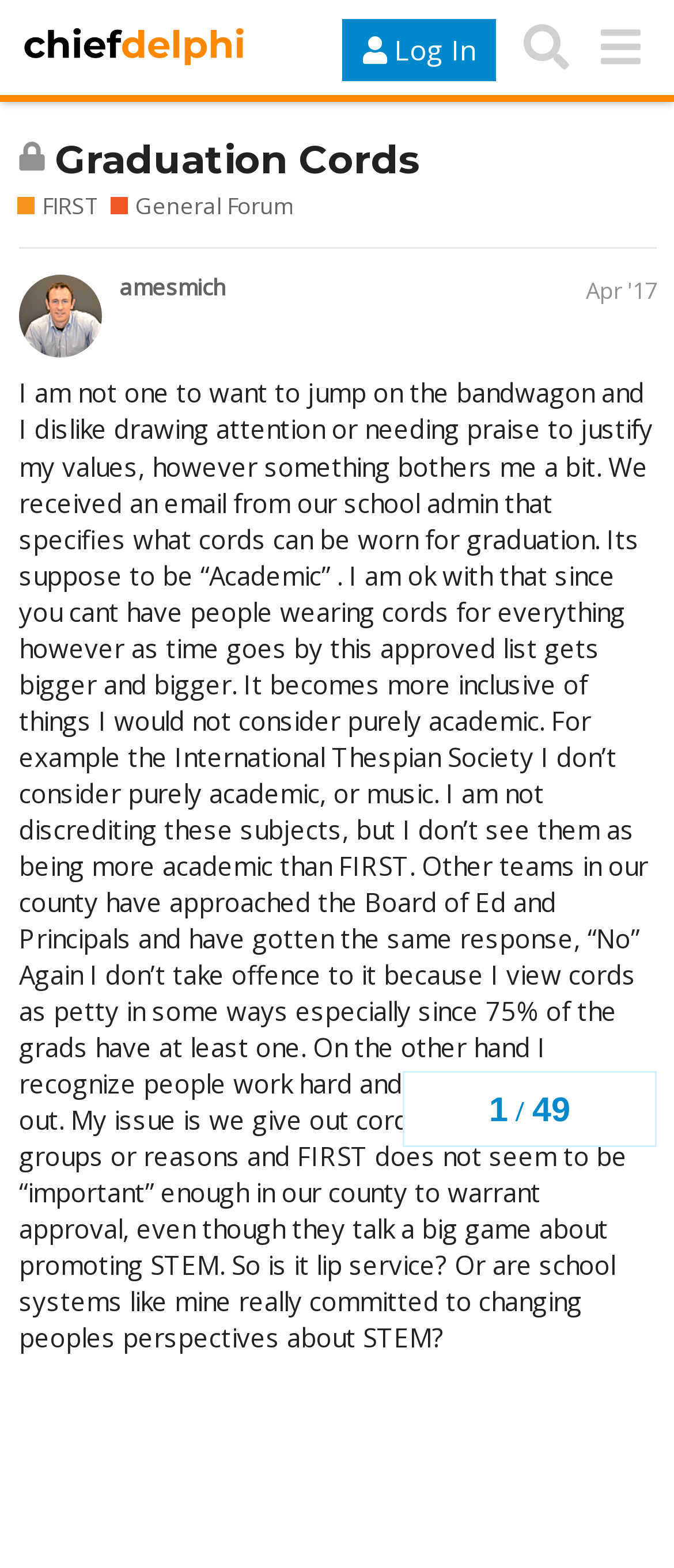Provide the bounding box coordinates for the area that should be clicked to complete the instruction: "Click the 'Log In' button".

[0.508, 0.012, 0.736, 0.052]